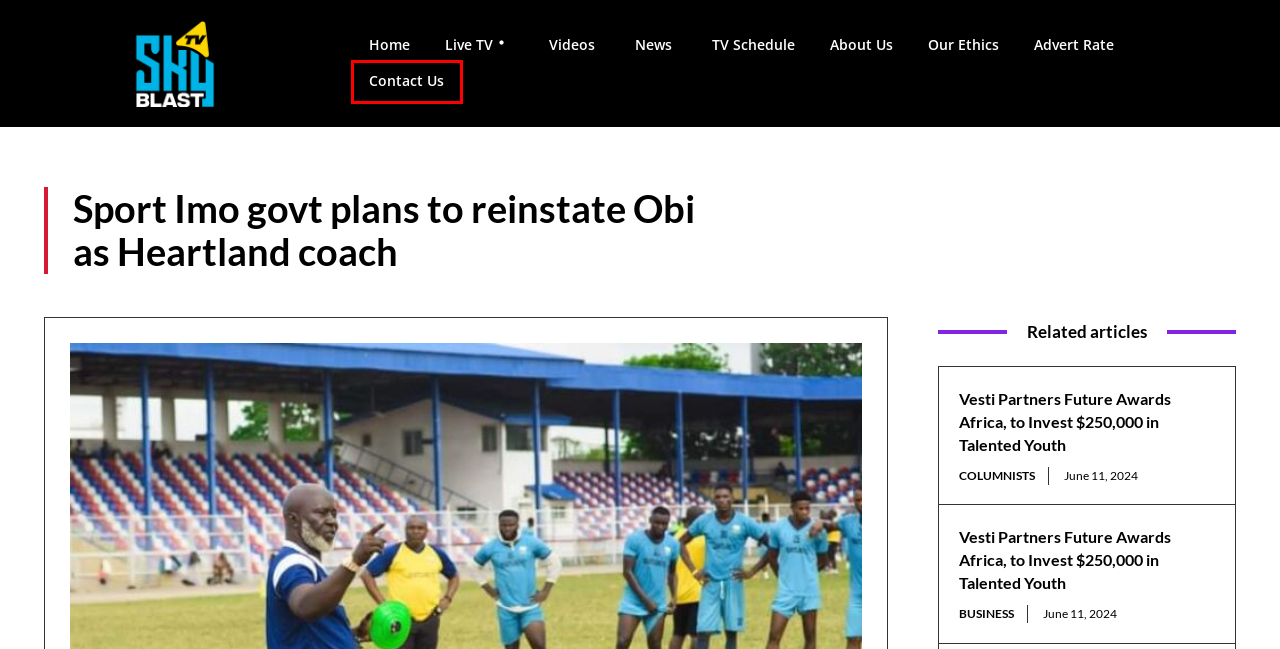Look at the given screenshot of a webpage with a red rectangle bounding box around a UI element. Pick the description that best matches the new webpage after clicking the element highlighted. The descriptions are:
A. NIGERIA NEWS - Sky Blast TV
B. Columnists - Sky Blast TV
C. Contact Us - Sky Blast TV
D. Our Ethics - Sky Blast TV
E. Home - Sky Blast TV
F. About Us - Sky Blast TV
G. Sports - Sky Blast TV
H. Vesti Partners Future Awards Africa, to Invest $250,000 in Talented Youth - Sky Blast TV

C